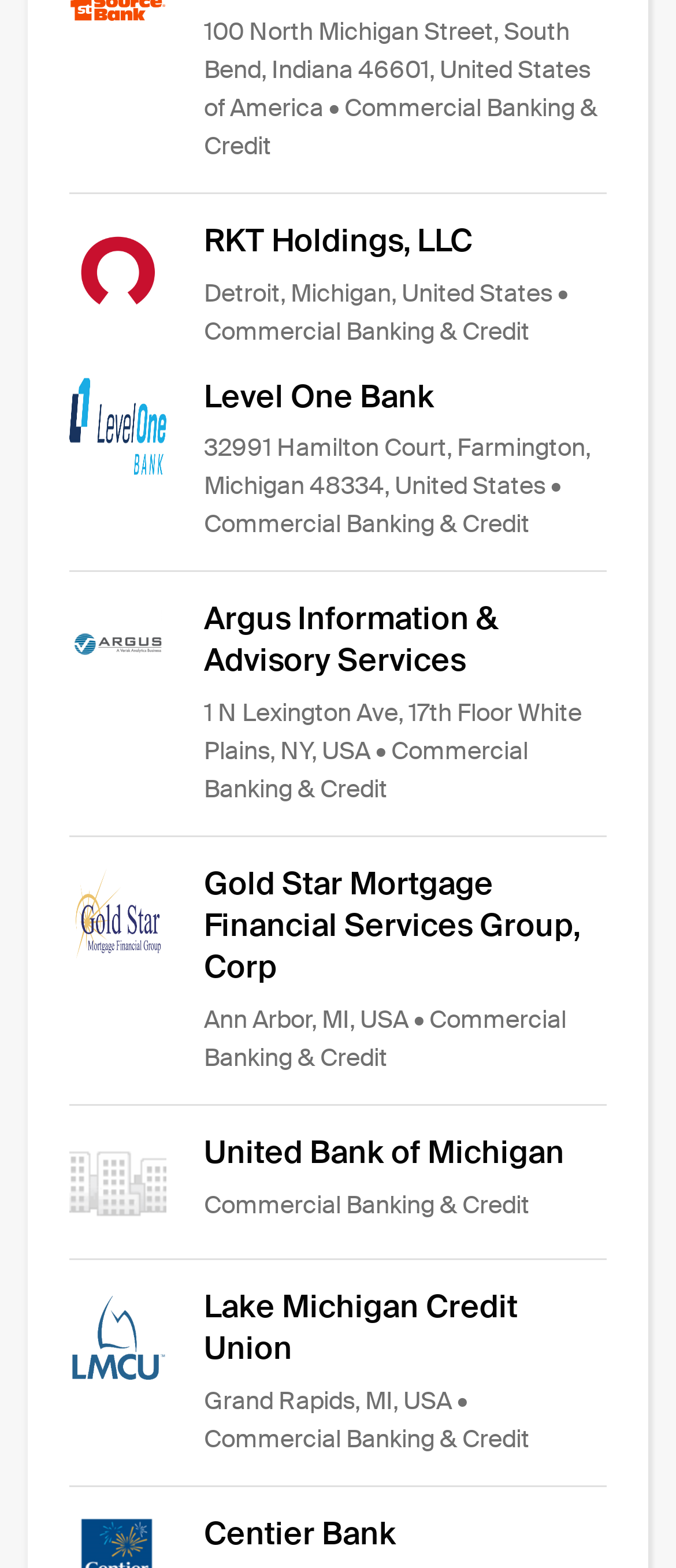Respond with a single word or phrase to the following question:
What is the address of RKT Holdings, LLC?

100 North Michigan Street, South Bend, Indiana 46601, United States of America